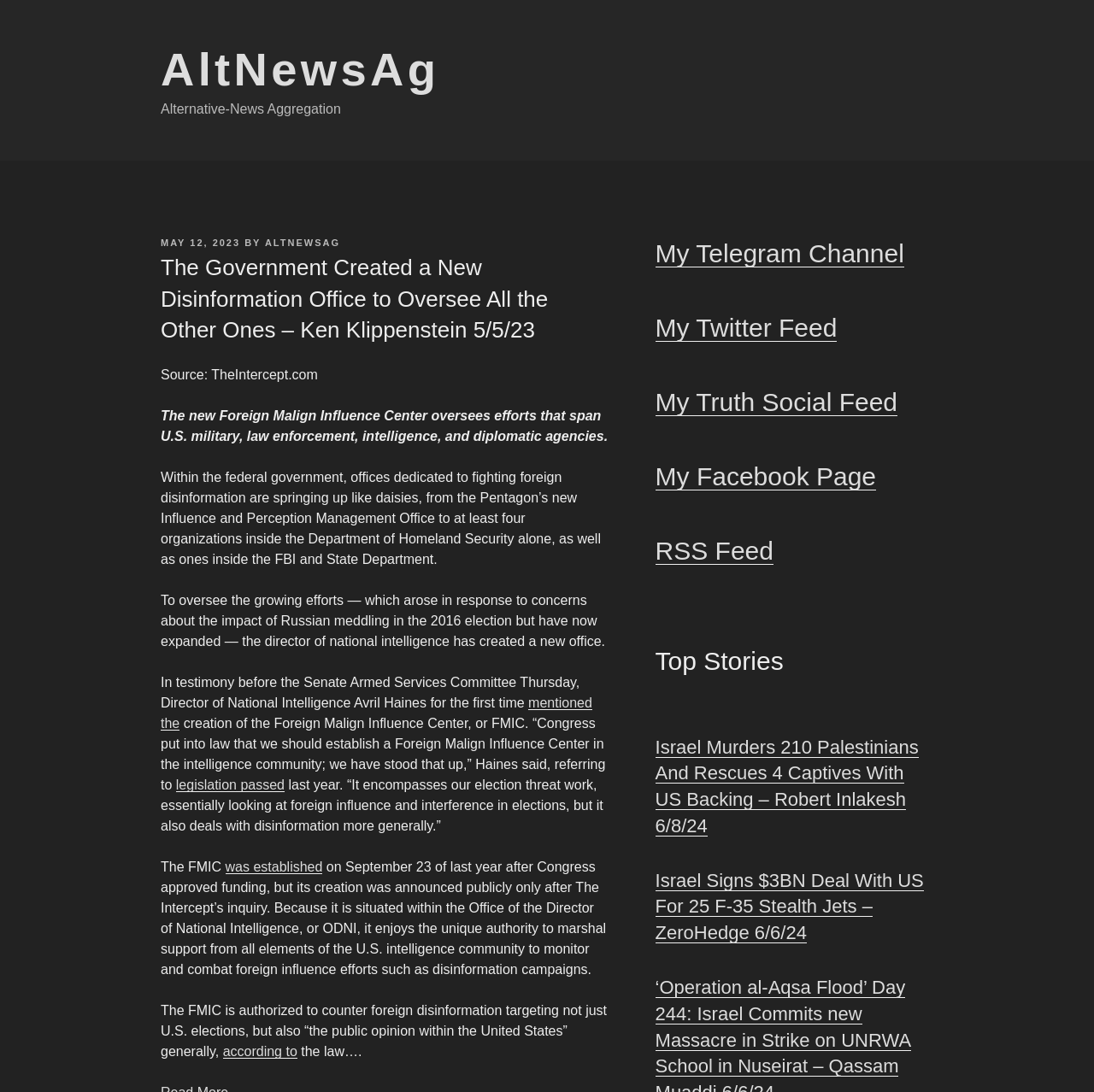Describe all significant elements and features of the webpage.

This webpage appears to be a news article page from AltNewsAg, a news aggregation website. At the top, there is a header section with a link to the website's name, "AltNewsAg", and a brief description, "Alternative-News Aggregation". Below this, there is a section with the article's title, "The Government Created a New Disinformation Office to Oversee All the Other Ones – Ken Klippenstein 5/5/23", and a subheading with the date and author information.

The main content of the article is divided into several paragraphs, which discuss the creation of a new office, the Foreign Malign Influence Center, within the US government to oversee efforts to combat foreign disinformation. The text explains the role of this office, its authority, and its scope, including monitoring and combating disinformation campaigns targeting not just US elections but also public opinion within the United States.

To the right of the main content, there are two sections. The top section contains links to the author's social media profiles, including Telegram, Twitter, Truth Social, Facebook, and RSS Feed. The bottom section is labeled "Top Stories" and contains links to other news articles, including "Israel Murders 210 Palestinians And Rescues 4 Captives With US Backing – Robert Inlakesh 6/8/24" and "Israel Signs $3BN Deal With US For 25 F-35 Stealth Jets – ZeroHedge 6/6/24".